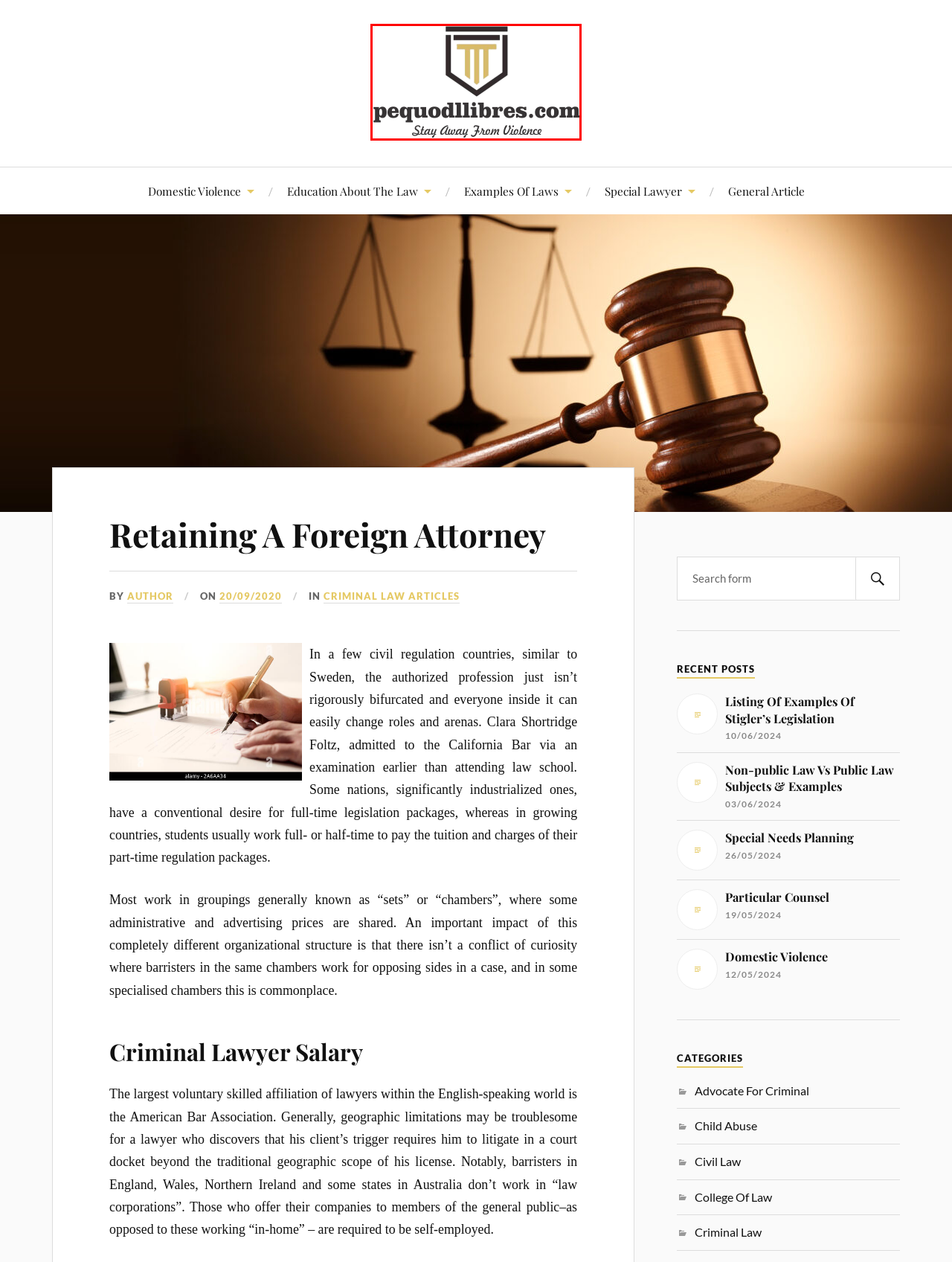Examine the webpage screenshot and identify the UI element enclosed in the red bounding box. Pick the webpage description that most accurately matches the new webpage after clicking the selected element. Here are the candidates:
A. Non-public Law Vs Public Law Subjects & Examples - pequodllibres.com
B. Examples Of Laws Archives - pequodllibres.com
C. Special Needs Planning - pequodllibres.com
D. Special Lawyer Archives - pequodllibres.com
E. Education About The Law Archives - pequodllibres.com
F. Domestic Violence - pequodllibres.com
G. pequodllibres.com - Stay Away From Violence
H. Listing Of Examples Of Stigler's Legislation - pequodllibres.com

G